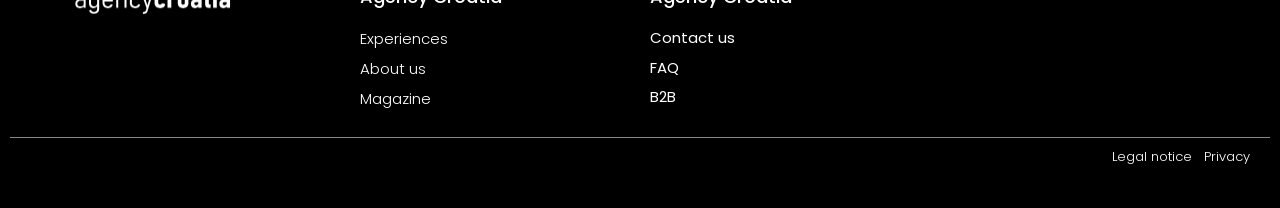Use one word or a short phrase to answer the question provided: 
What is the purpose of the link 'Legal notice'?

To provide legal information